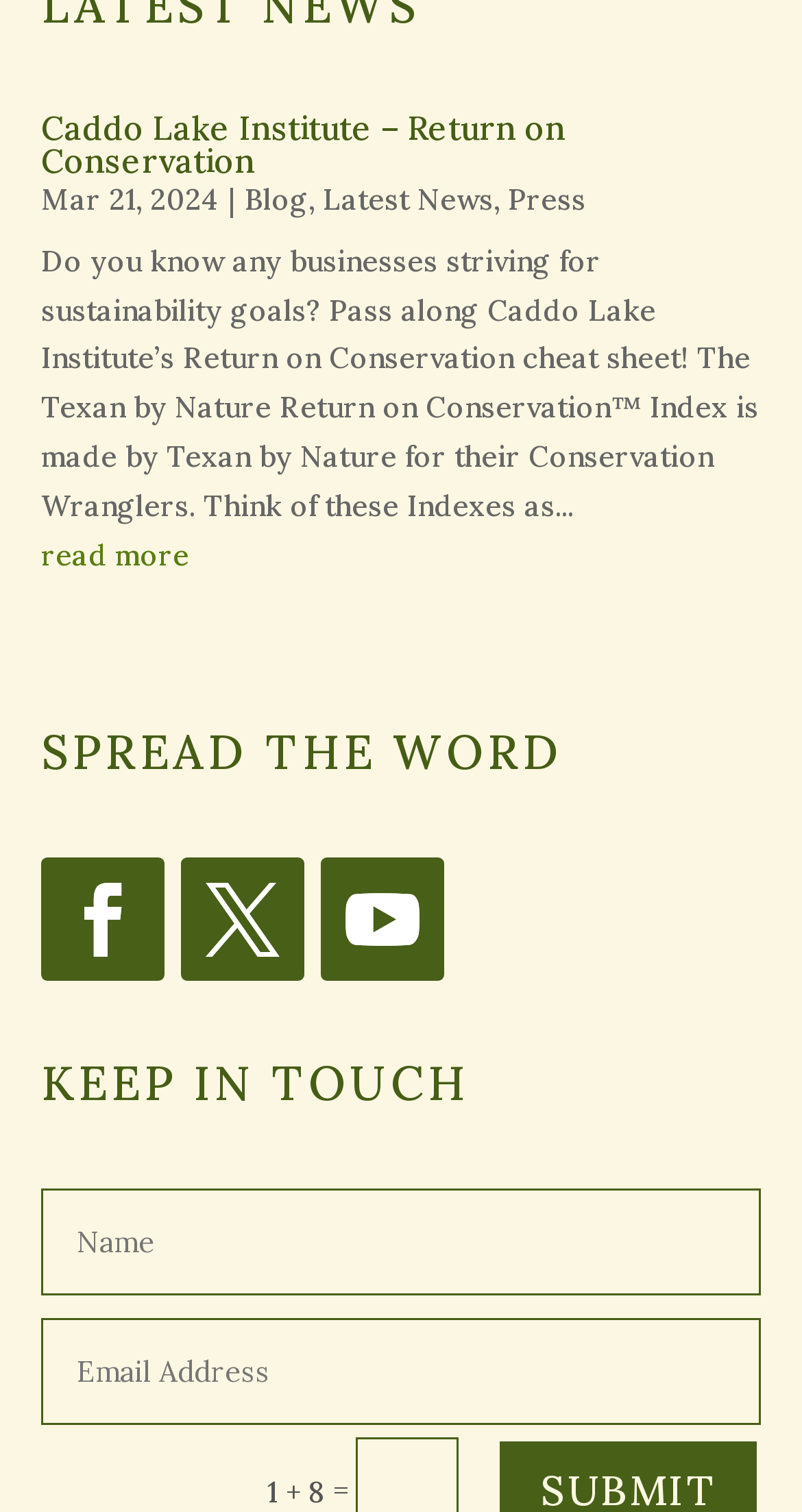Answer the following query with a single word or phrase:
What is the date mentioned in the article?

Mar 21, 2024